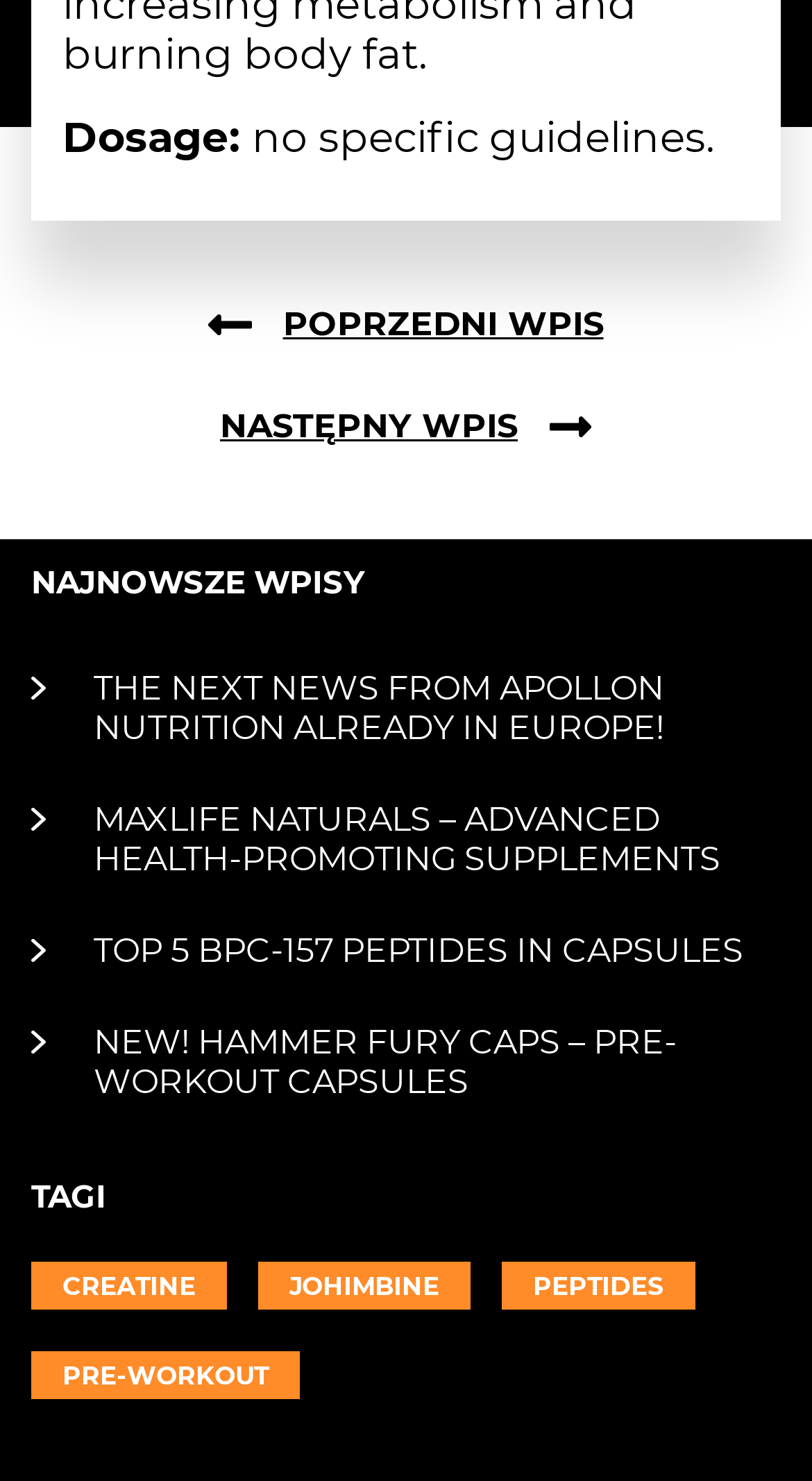Identify the bounding box coordinates of the area that should be clicked in order to complete the given instruction: "explore peptides". The bounding box coordinates should be four float numbers between 0 and 1, i.e., [left, top, right, bottom].

[0.618, 0.852, 0.856, 0.884]